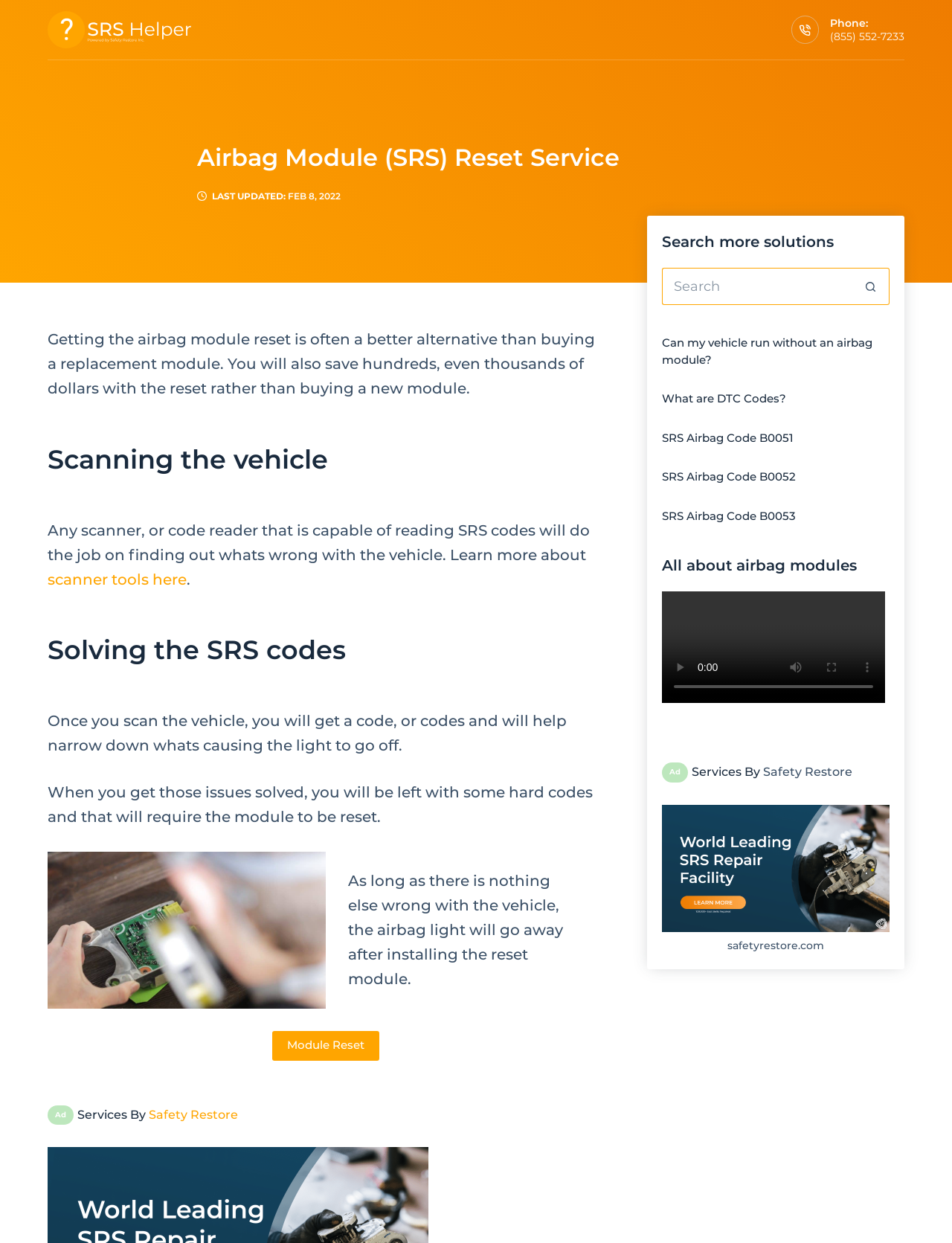Look at the image and write a detailed answer to the question: 
What happens to the airbag light after installing the reset module?

I found this information by reading the text under the heading 'Solving the SRS codes' which explains that as long as there is nothing else wrong with the vehicle, the airbag light will go away after installing the reset module.